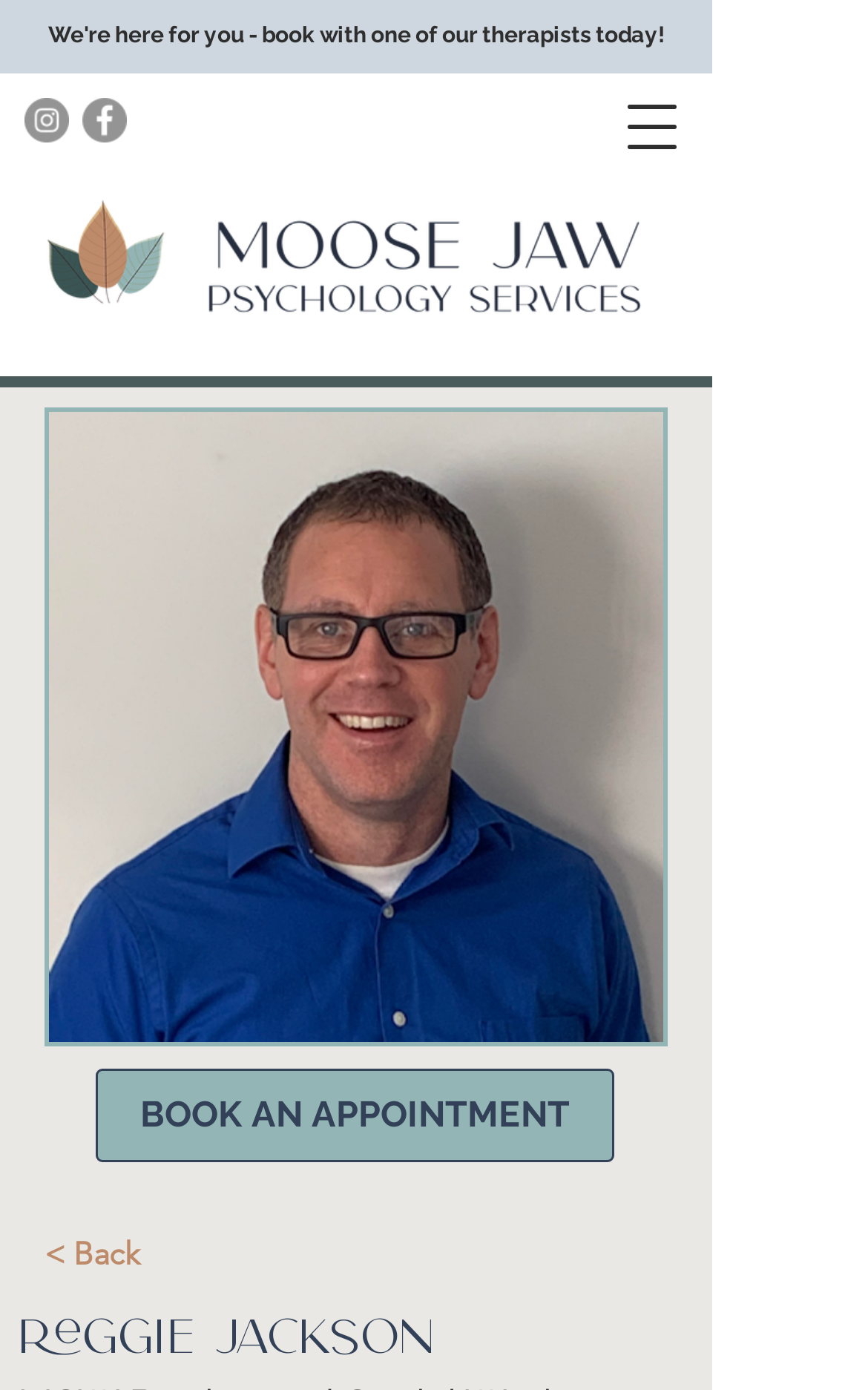What is the purpose of the 'BOOK AN APPOINTMENT' button? Examine the screenshot and reply using just one word or a brief phrase.

To book an appointment